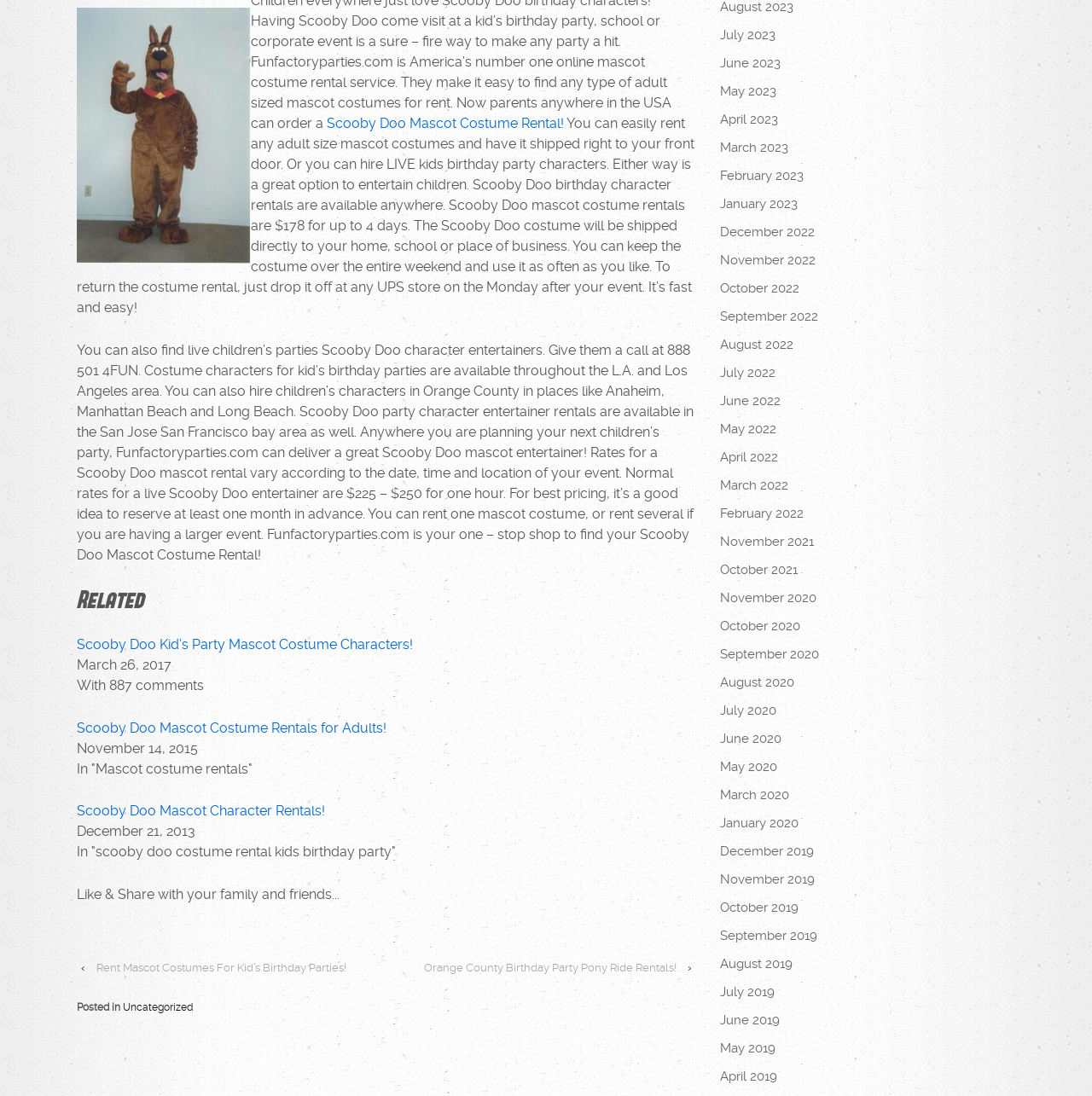Given the element description: "Scooby Doo Mascot Costume Rental!", predict the bounding box coordinates of this UI element. The coordinates must be four float numbers between 0 and 1, given as [left, top, right, bottom].

[0.299, 0.105, 0.516, 0.12]